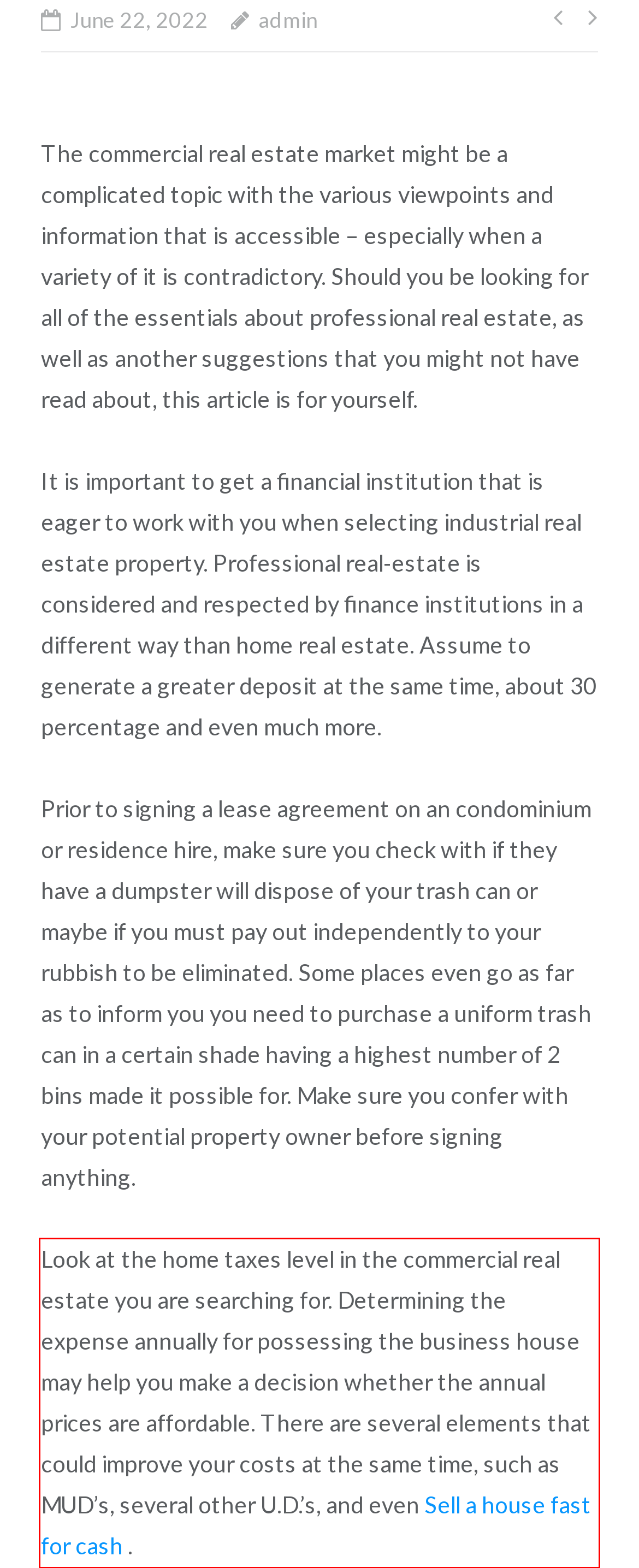Look at the provided screenshot of the webpage and perform OCR on the text within the red bounding box.

Look at the home taxes level in the commercial real estate you are searching for. Determining the expense annually for possessing the business house may help you make a decision whether the annual prices are affordable. There are several elements that could improve your costs at the same time, such as MUD’s, several other U.D.’s, and even Sell a house fast for cash .